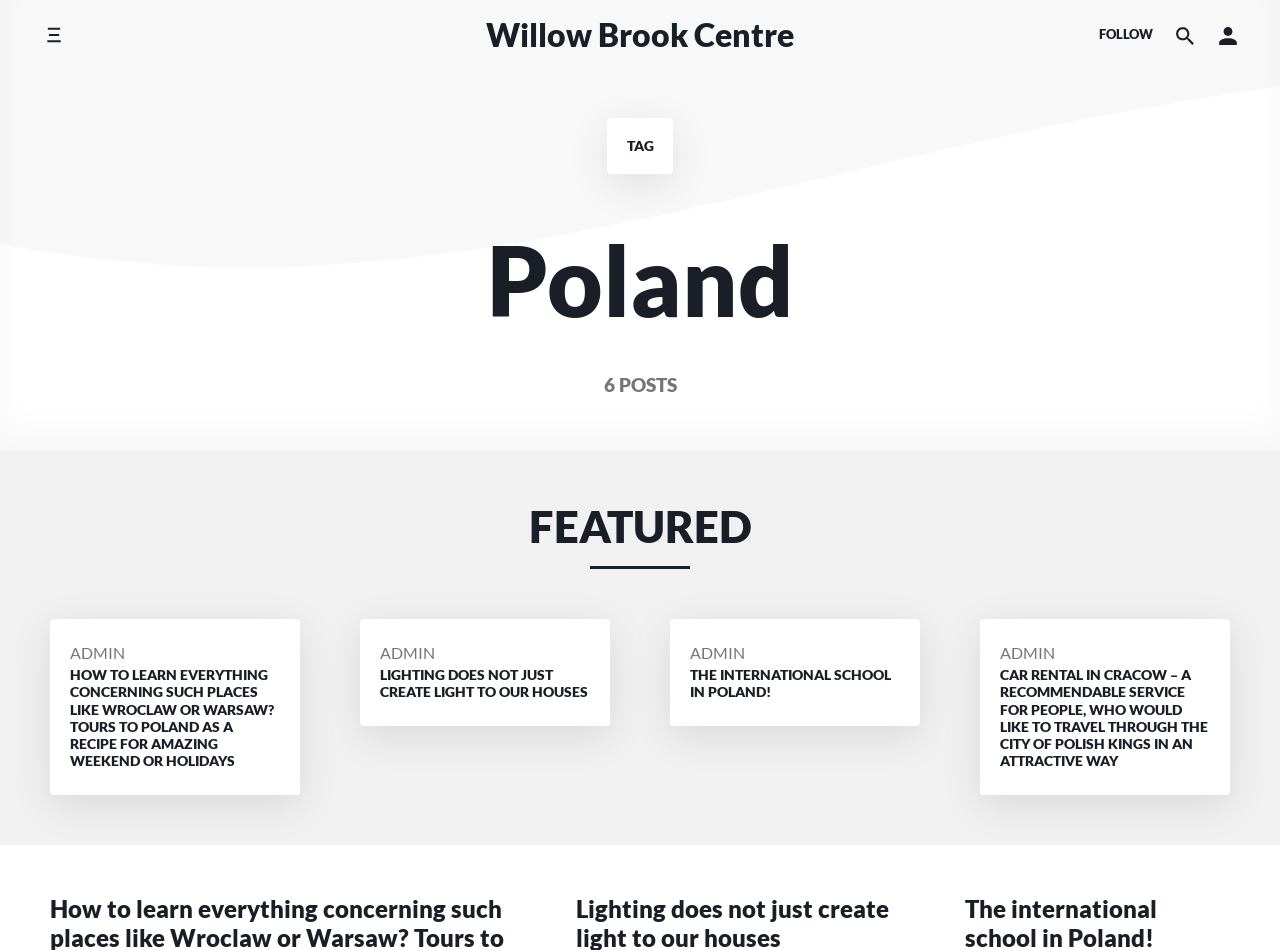What is the purpose of the search box?
Please give a detailed answer to the question using the information shown in the image.

I looked at the search box and its surrounding elements, and I found a static text that says 'Search the website'. This suggests that the purpose of the search box is to search the website.